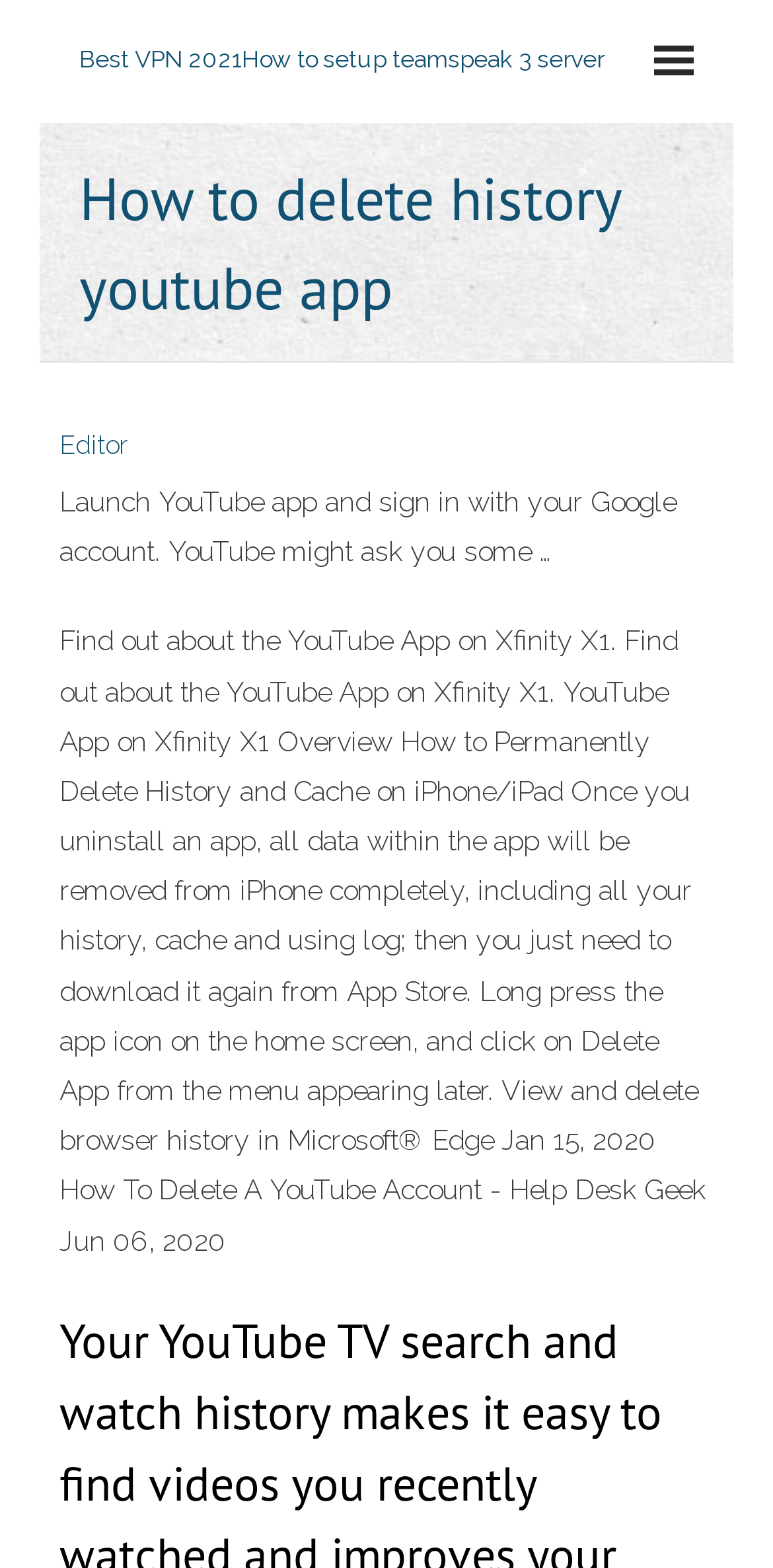Create a detailed narrative describing the layout and content of the webpage.

The webpage is about deleting history on the YouTube app, with a focus on providing step-by-step instructions. At the top, there is a layout table that spans almost the entire width of the page. Within this table, there is a link to a related topic, "Best VPN 2021" and "How to setup teamspeak 3 server", which is positioned near the top-left corner of the page.

Below this link, there is a heading that reads "How to delete history youtube app", which is centered near the top of the page. Underneath this heading, there is a link to an "Editor" page, located near the top-left corner of the page.

The main content of the page is a series of paragraphs that provide instructions on how to delete history on the YouTube app. The text begins by instructing users to launch the YouTube app and sign in with their Google account. It then provides detailed steps on how to permanently delete history and cache on iPhone/iPad, including uninstalling the app and downloading it again from the App Store.

The text also mentions how to view and delete browser history in Microsoft Edge and provides a link to an article on how to delete a YouTube account. The main content spans almost the entire width of the page and takes up most of the vertical space.